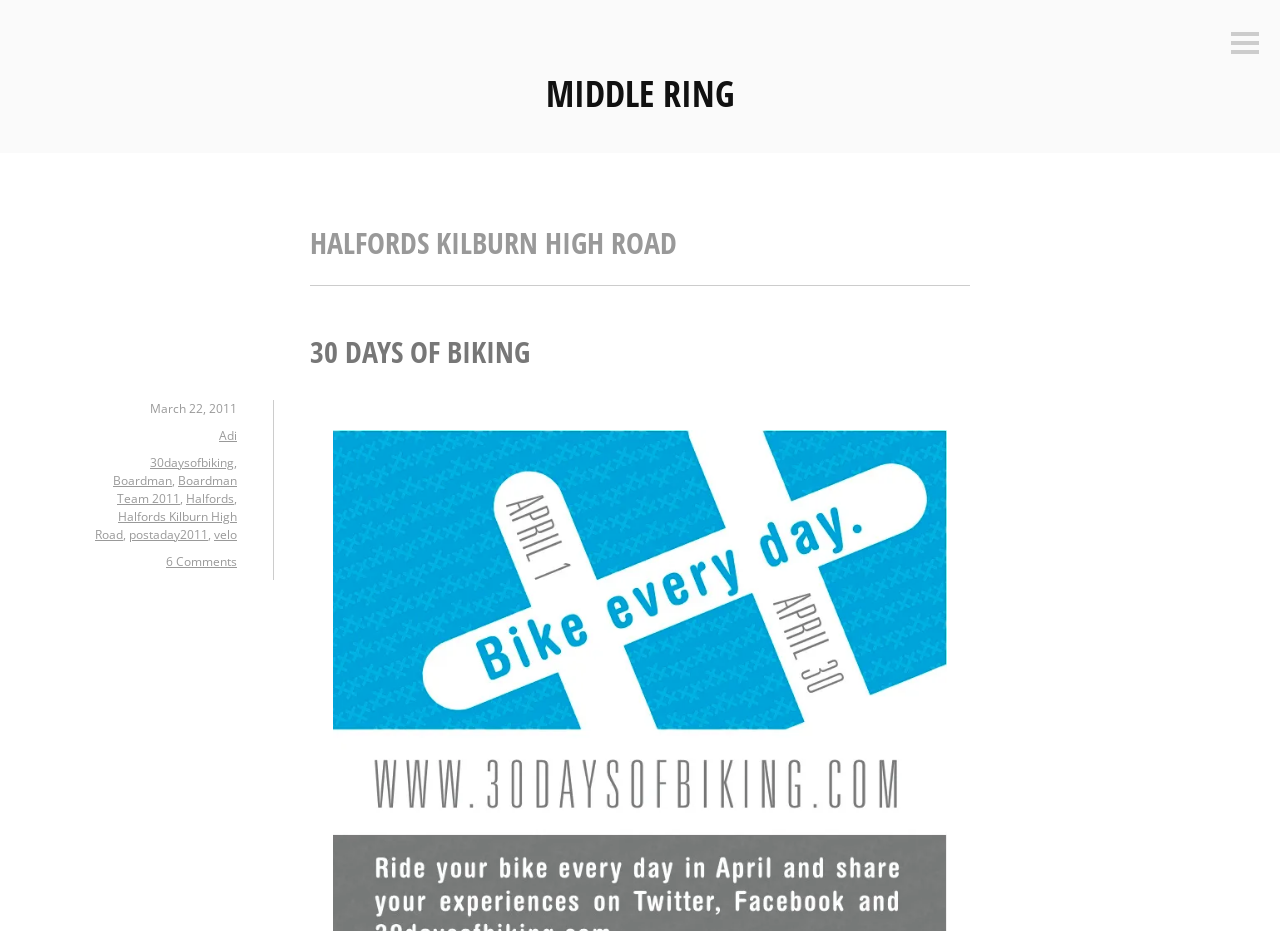Use one word or a short phrase to answer the question provided: 
How many comments are there?

6 Comments